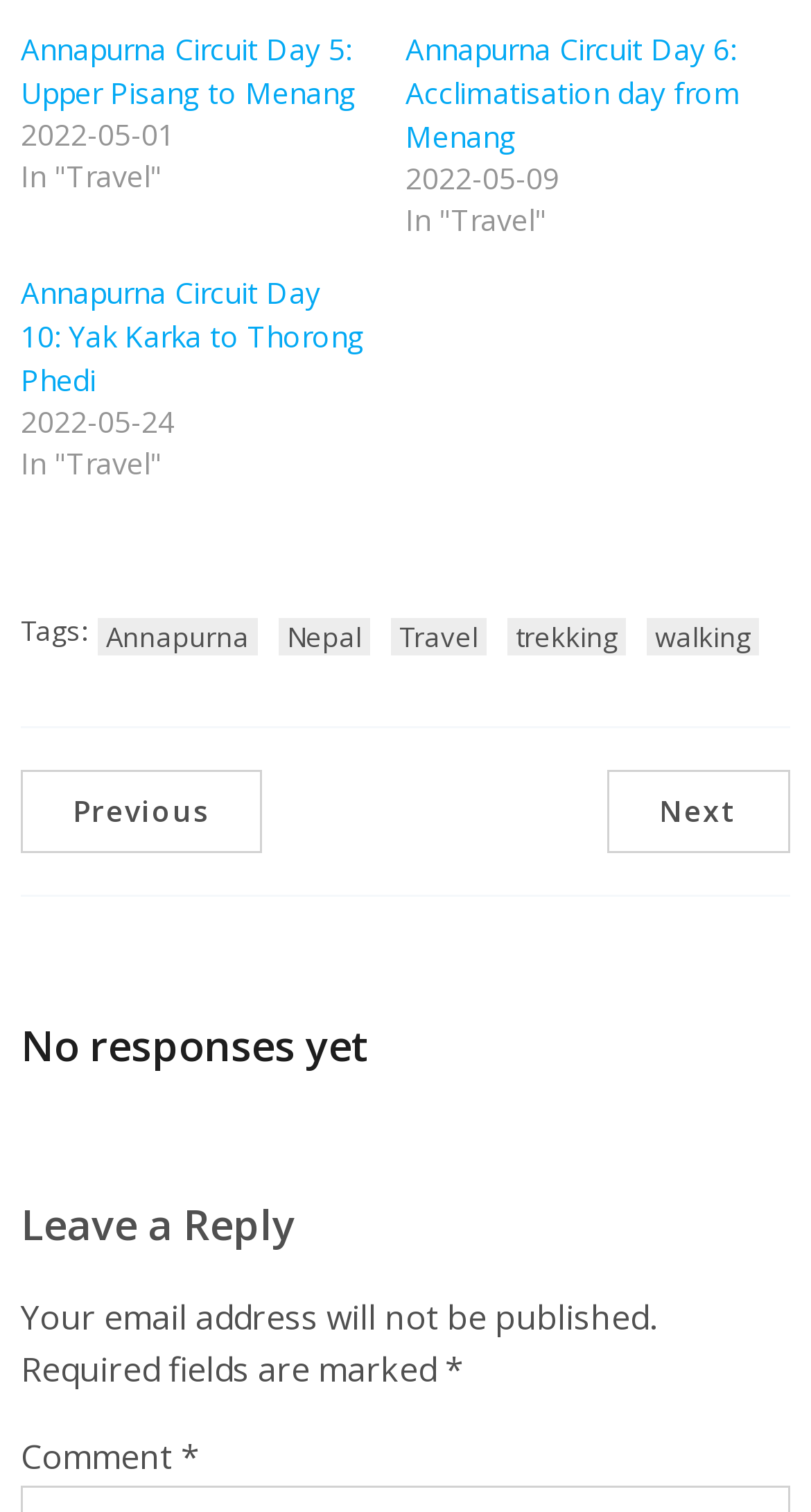Please analyze the image and give a detailed answer to the question:
What is the purpose of the 'Leave a Reply' section?

I inferred the purpose of the 'Leave a Reply' section by looking at the static text 'Comment' and the surrounding elements, which suggest that it is a comment form for readers to respond to the article.